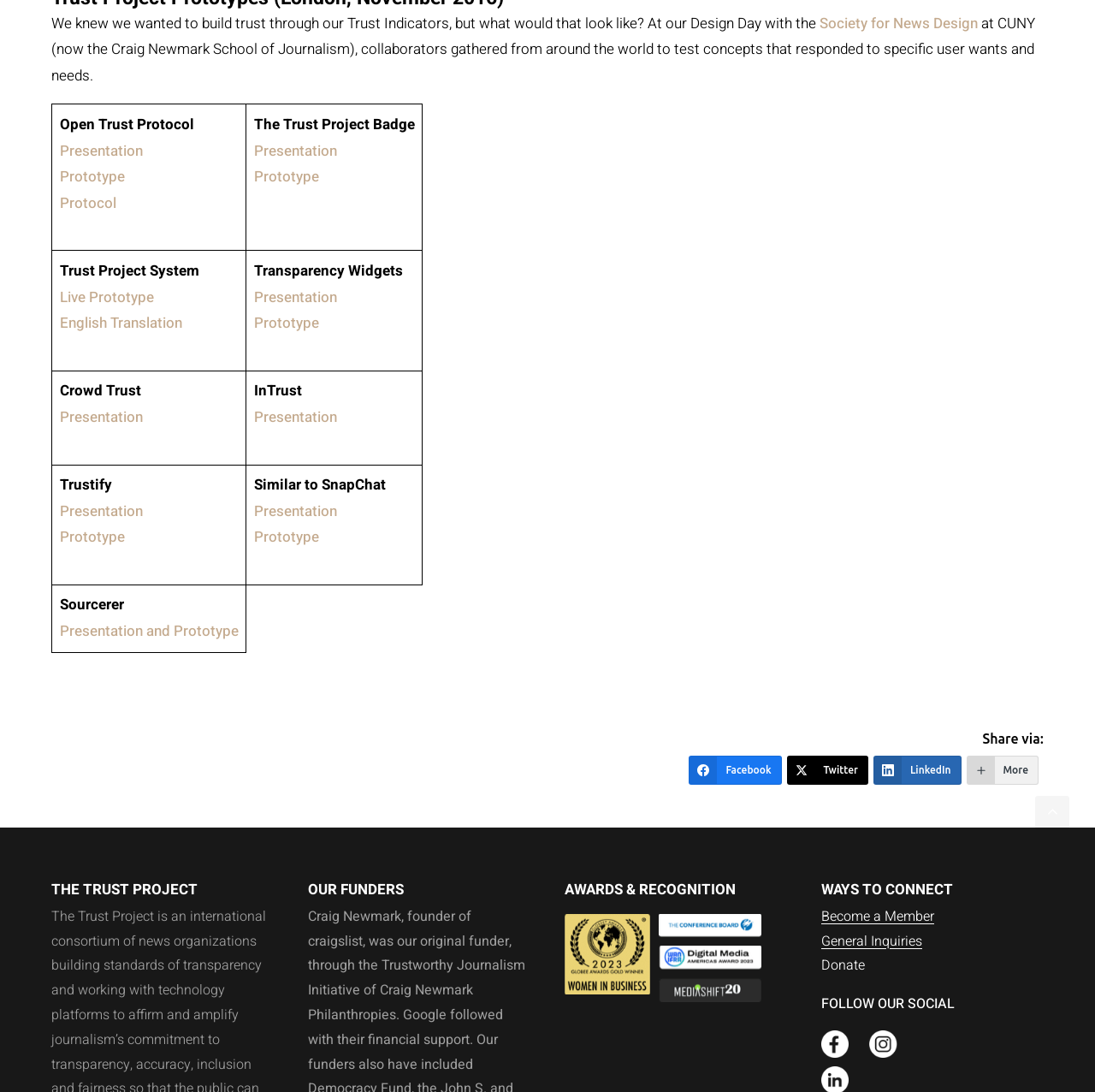Find the bounding box coordinates for the area you need to click to carry out the instruction: "Follow on Instagram". The coordinates should be four float numbers between 0 and 1, indicated as [left, top, right, bottom].

[0.794, 0.955, 0.82, 0.974]